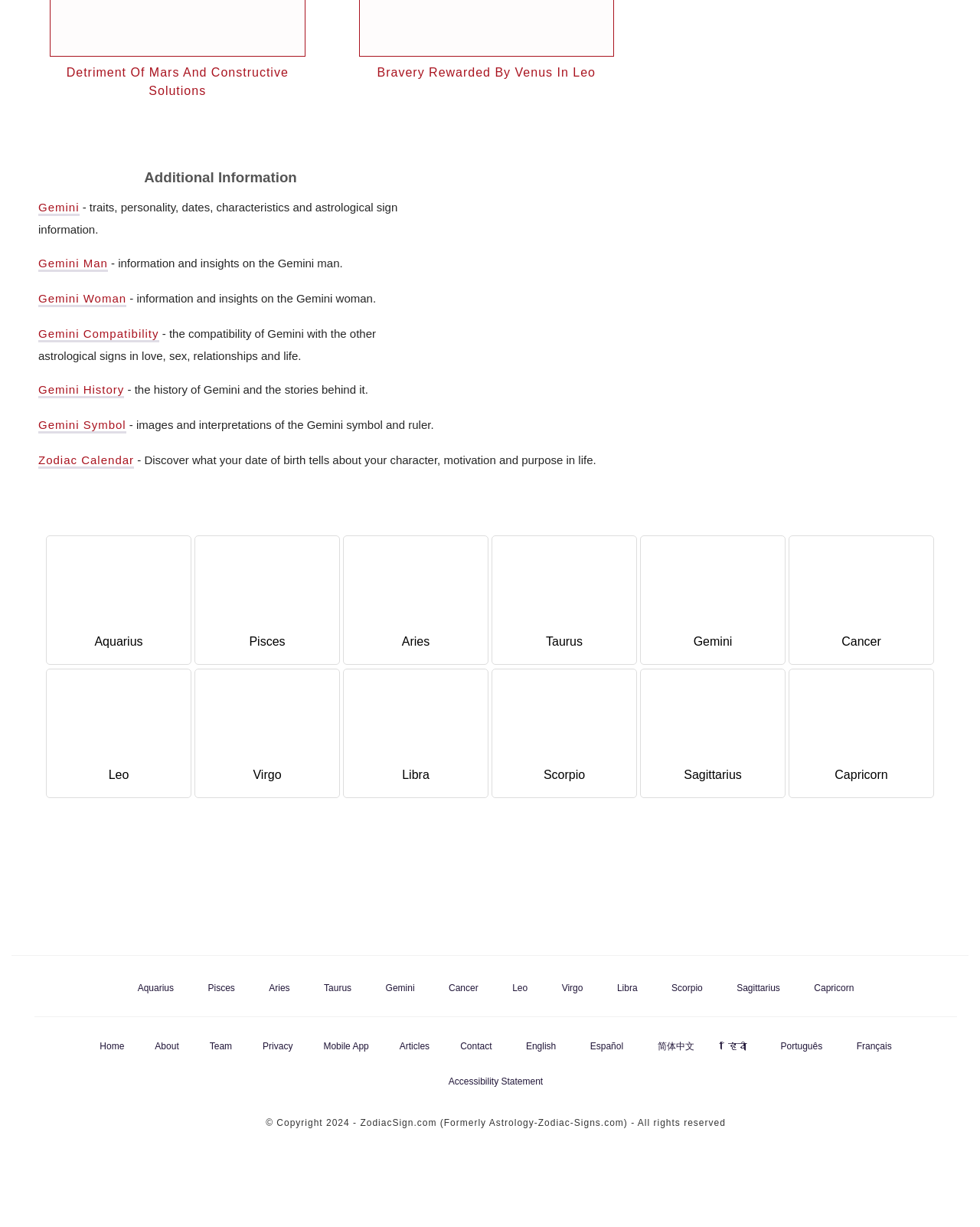Determine the bounding box coordinates of the clickable region to follow the instruction: "Click on Gemini".

[0.039, 0.163, 0.081, 0.176]